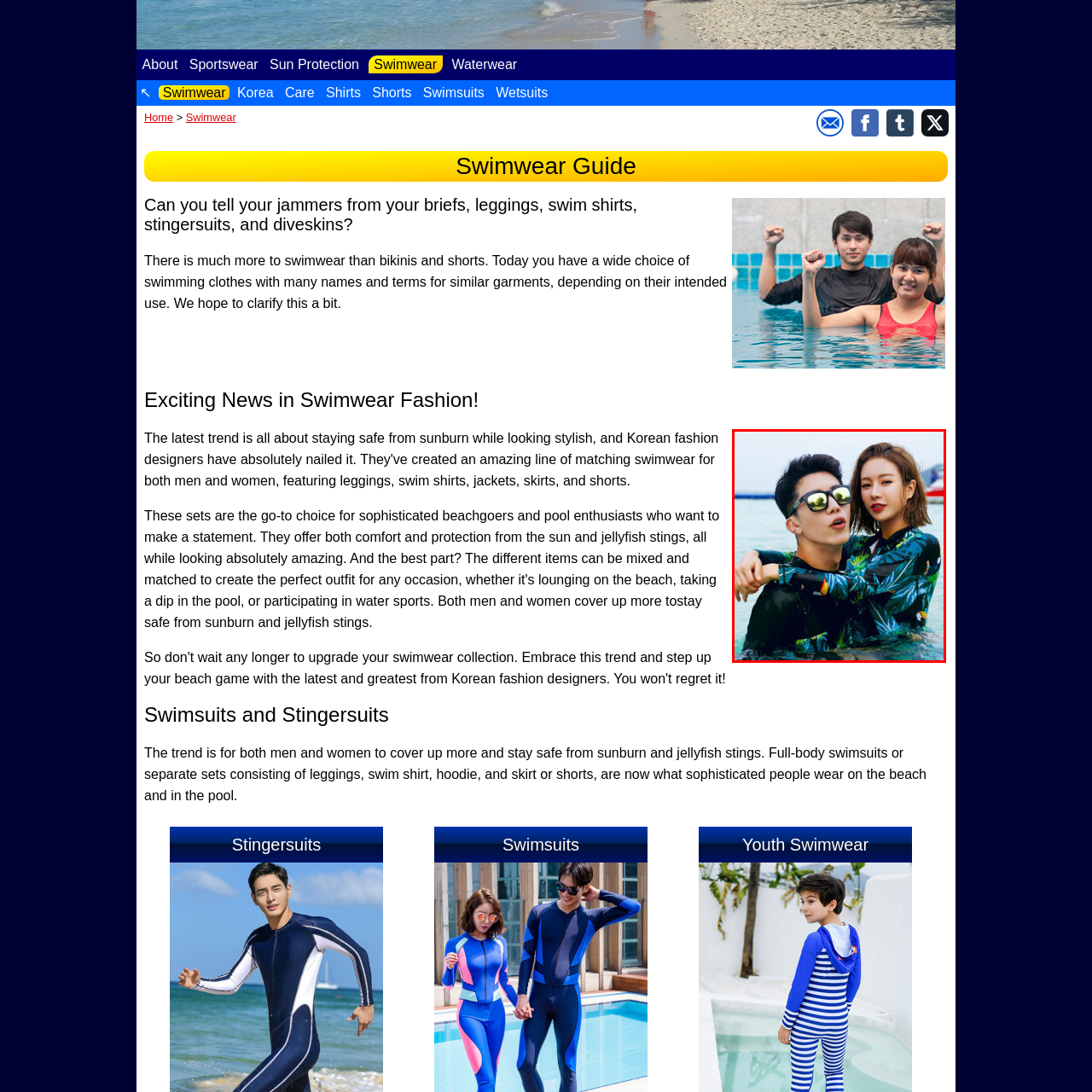Give a detailed description of the image area outlined by the red box.

This vibrant image captures a joyful moment between a young couple enjoying a day at the beach, dressed in matching stylish swimwear decorated with tropical foliage patterns. The man, wearing reflective sunglasses, playfully supports the woman as she comfortably rests against him, both radiant with happiness against the backdrop of a shimmering sea. Their coordinated outfits reflect current trends in swimwear fashion, emphasizing comfort and style for aquatic activities. In addition to showcasing their playful connection, the scene highlights the evolving nature of swimwear, encouraging both sun safety and a fashionable aesthetic. This image embodies the spirit of leisure and the joy of summer, perfect for a swimwear guide focused on modern trends.